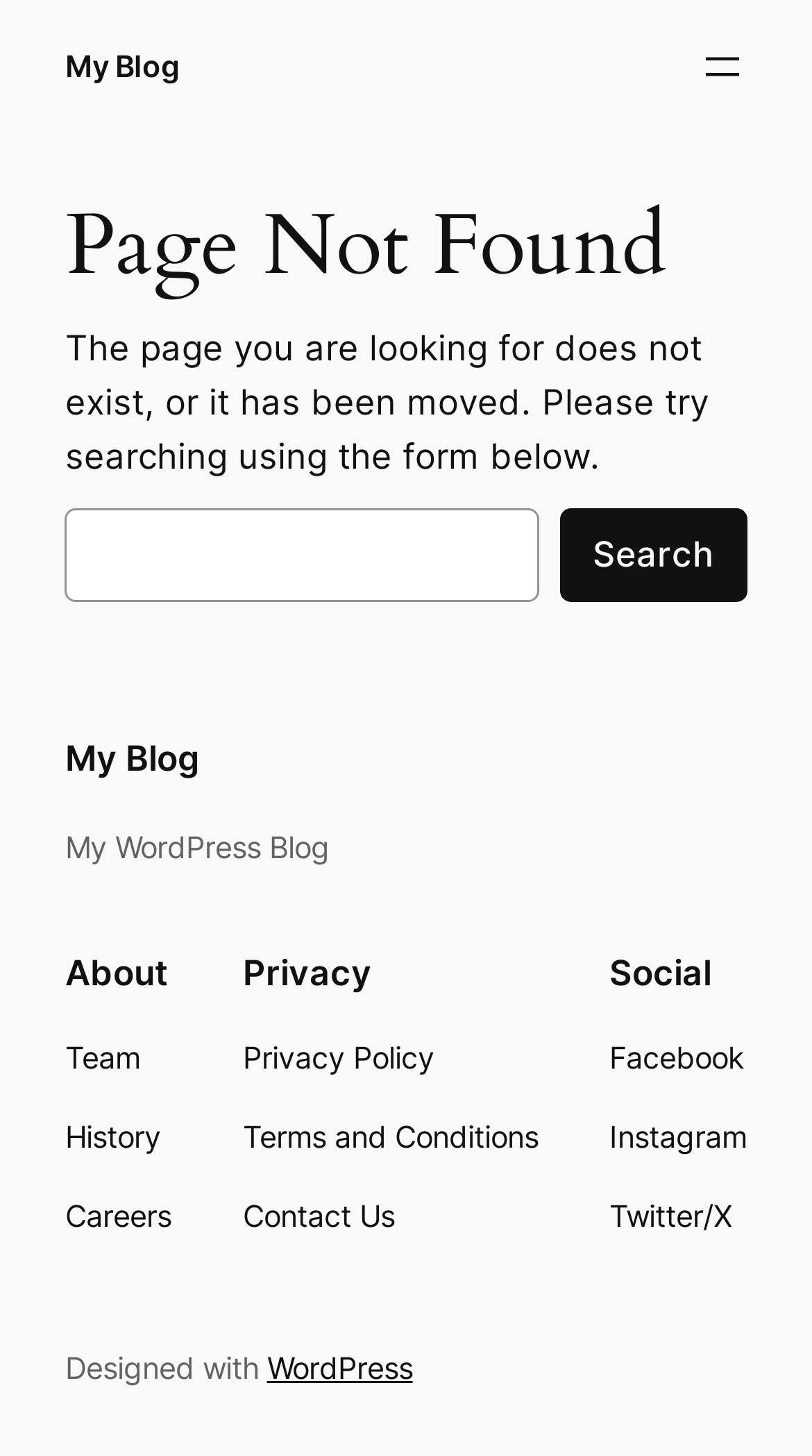Indicate the bounding box coordinates of the clickable region to achieve the following instruction: "Go to My Blog."

[0.08, 0.033, 0.221, 0.057]